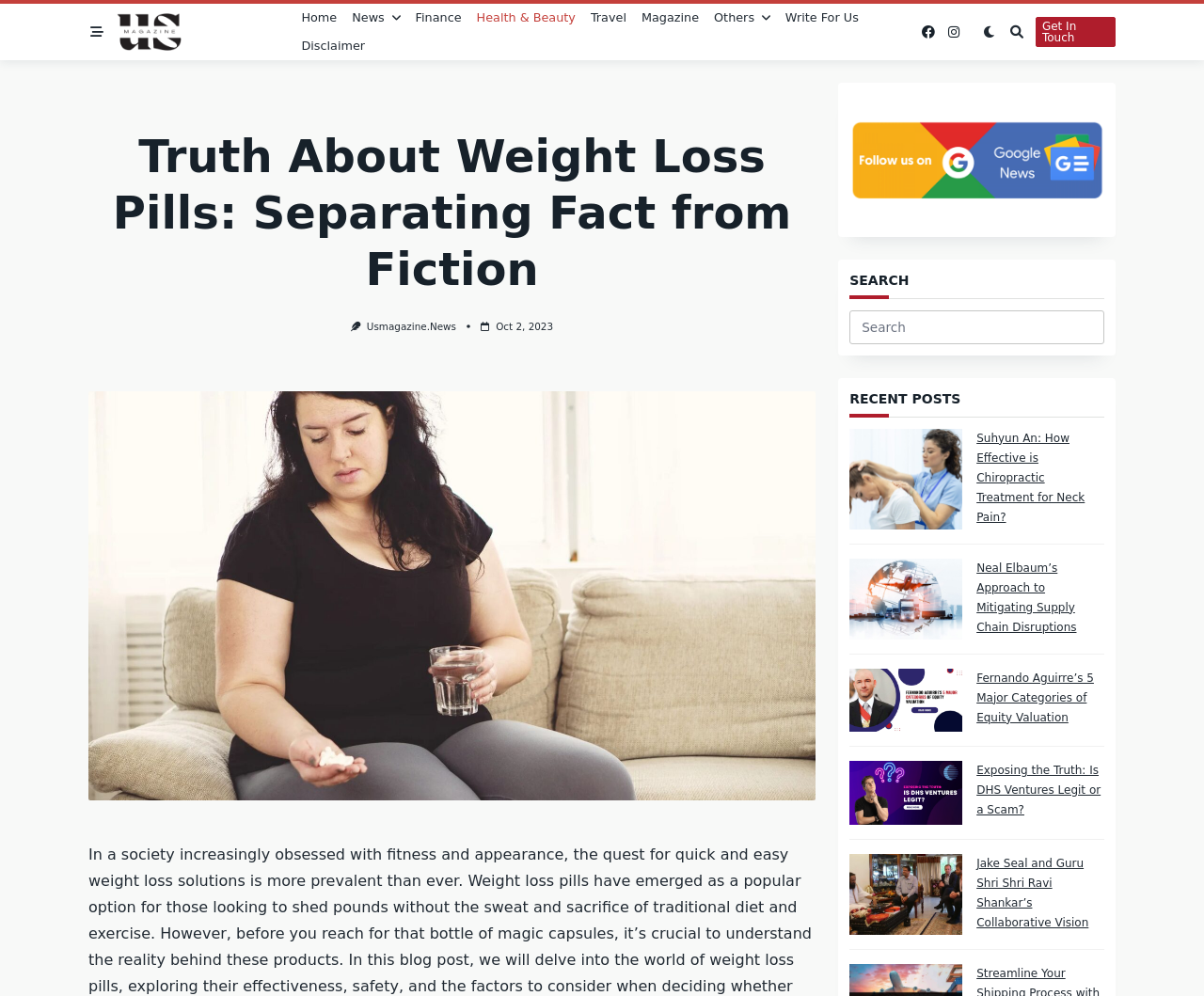Pinpoint the bounding box coordinates for the area that should be clicked to perform the following instruction: "Search for something".

[0.706, 0.312, 0.917, 0.345]